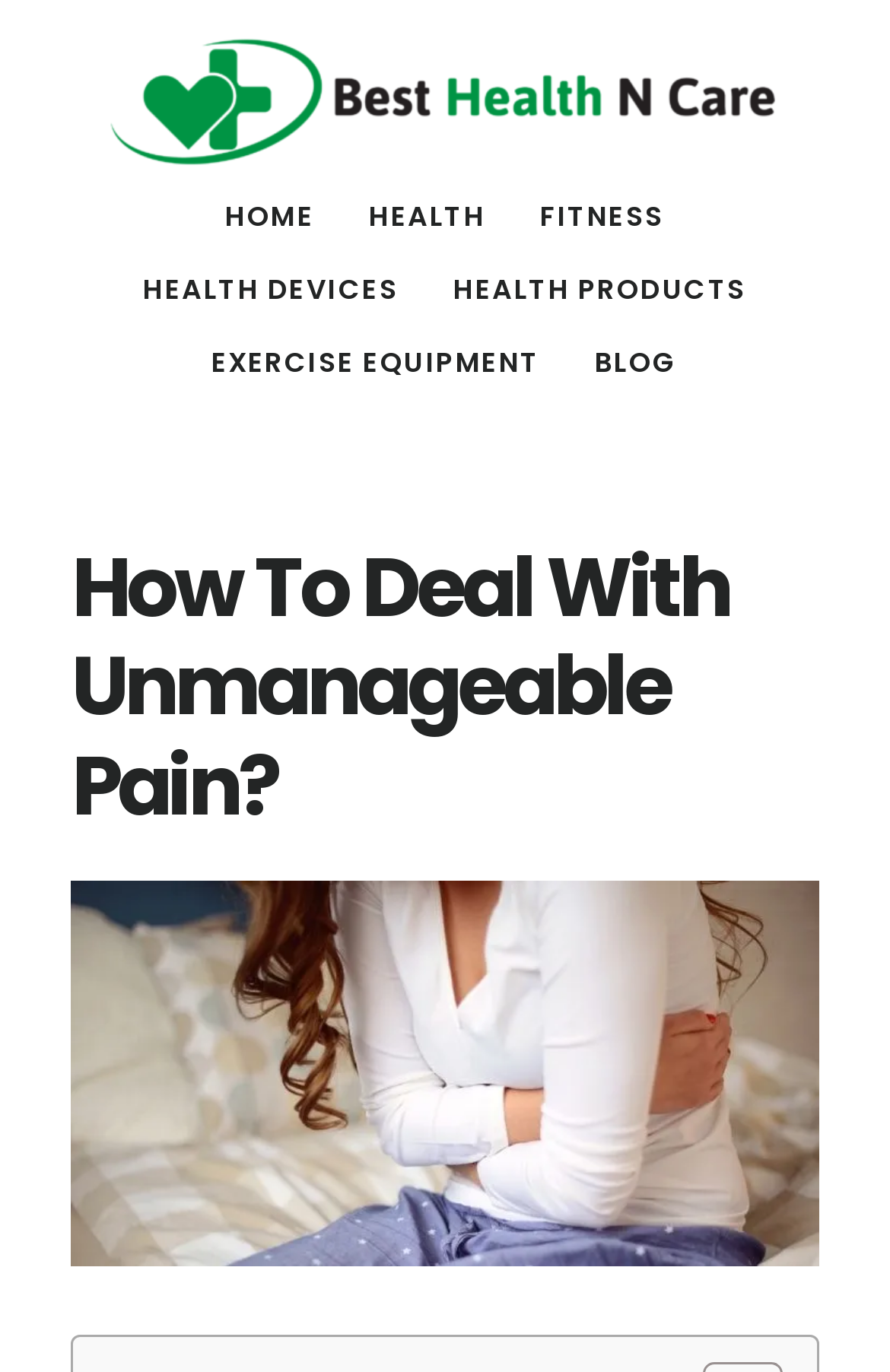What is the position of the 'HEALTH' link relative to the 'HOME' link?
Give a single word or phrase answer based on the content of the image.

to the right